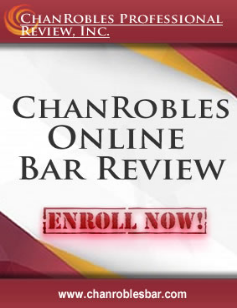What is provided at the bottom of the image? Examine the screenshot and reply using just one word or a brief phrase.

Website link